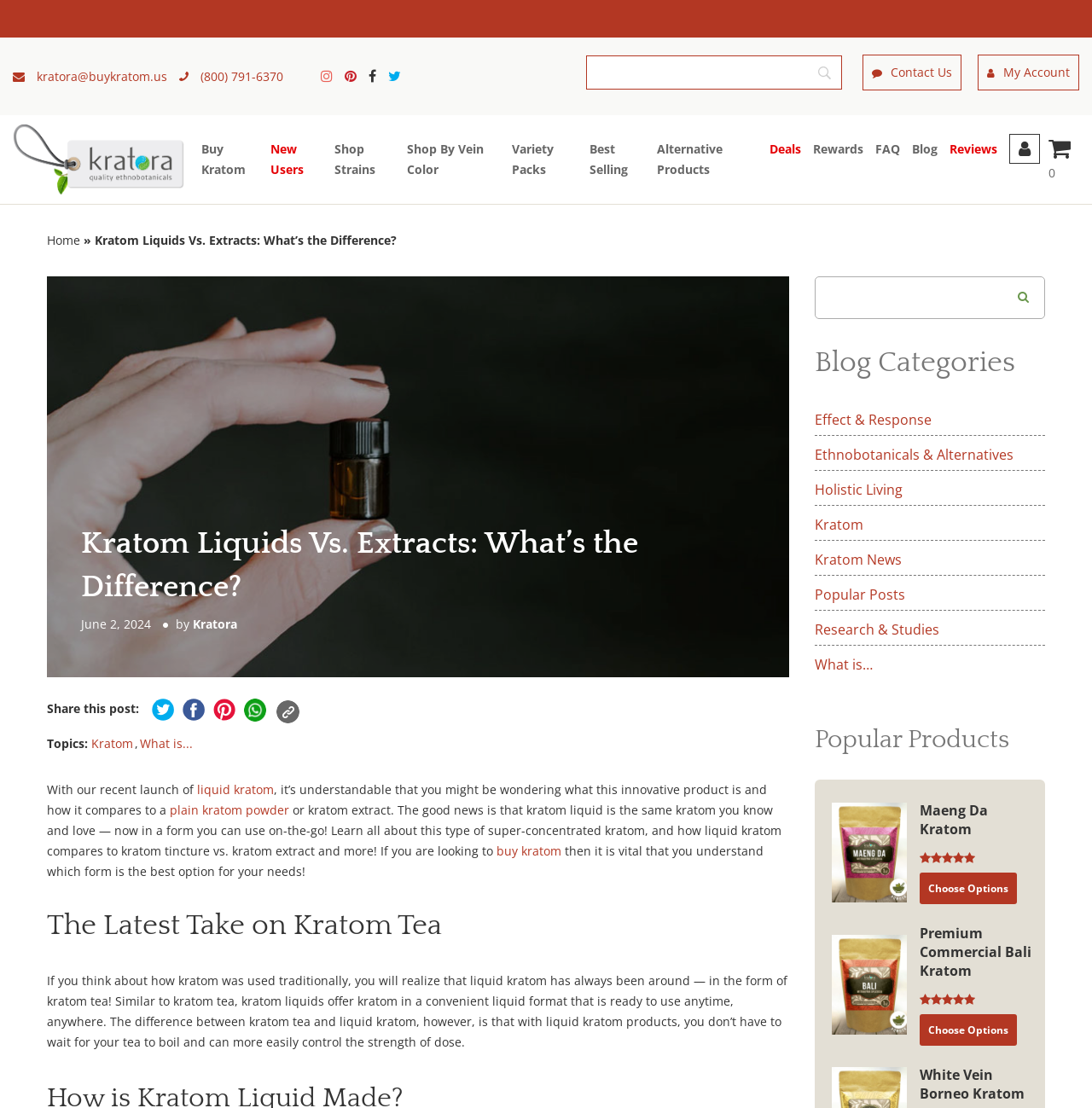Indicate the bounding box coordinates of the element that needs to be clicked to satisfy the following instruction: "View My Account". The coordinates should be four float numbers between 0 and 1, i.e., [left, top, right, bottom].

[0.895, 0.049, 0.988, 0.082]